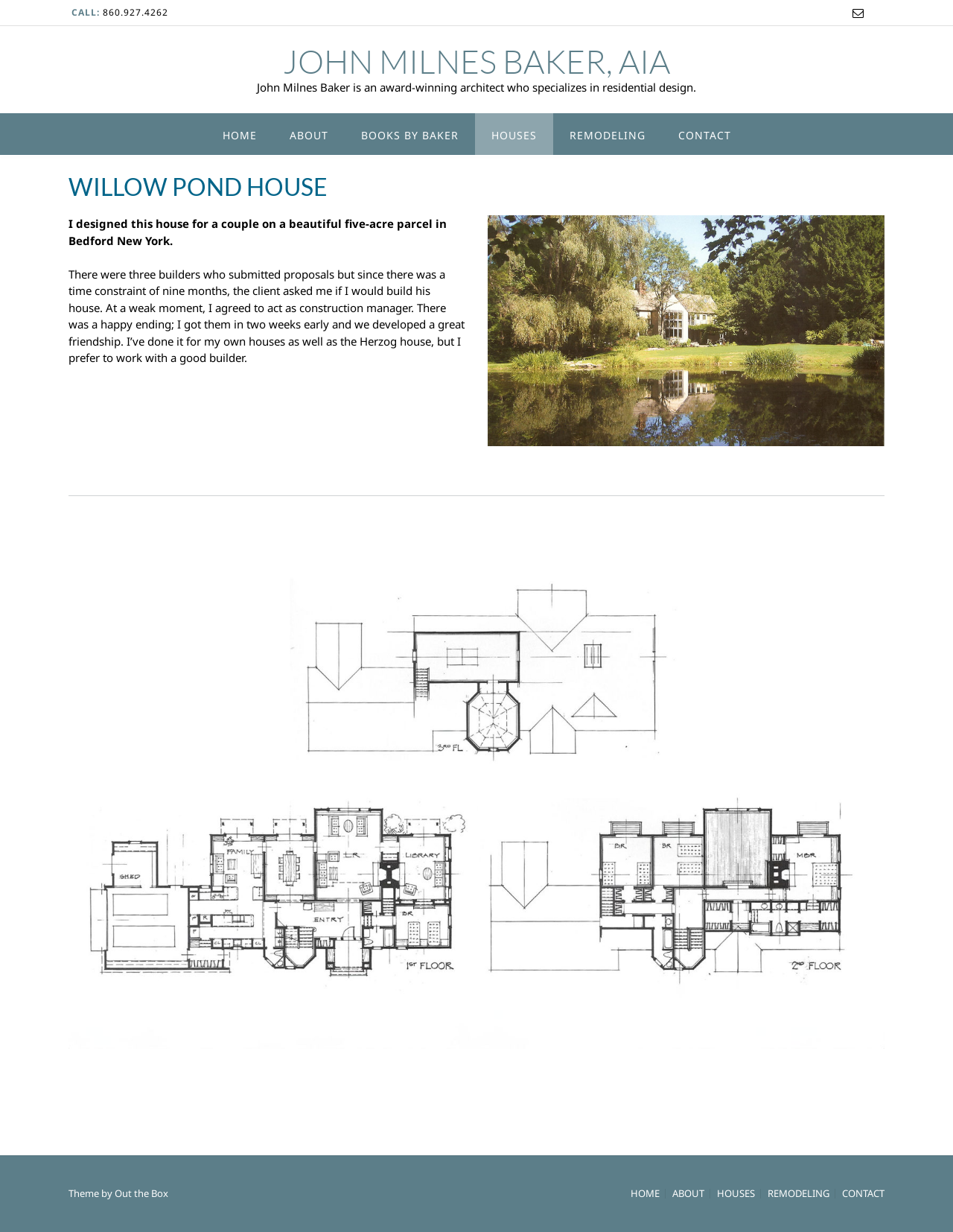Please provide a comprehensive answer to the question based on the screenshot: How many main sections are there in the navigation menu?

I counted the number of links in the navigation menu, which are 'HOME', 'ABOUT', 'BOOKS BY BAKER', 'HOUSES', 'REMODELING', and 'CONTACT', and found that there are 6 main sections.